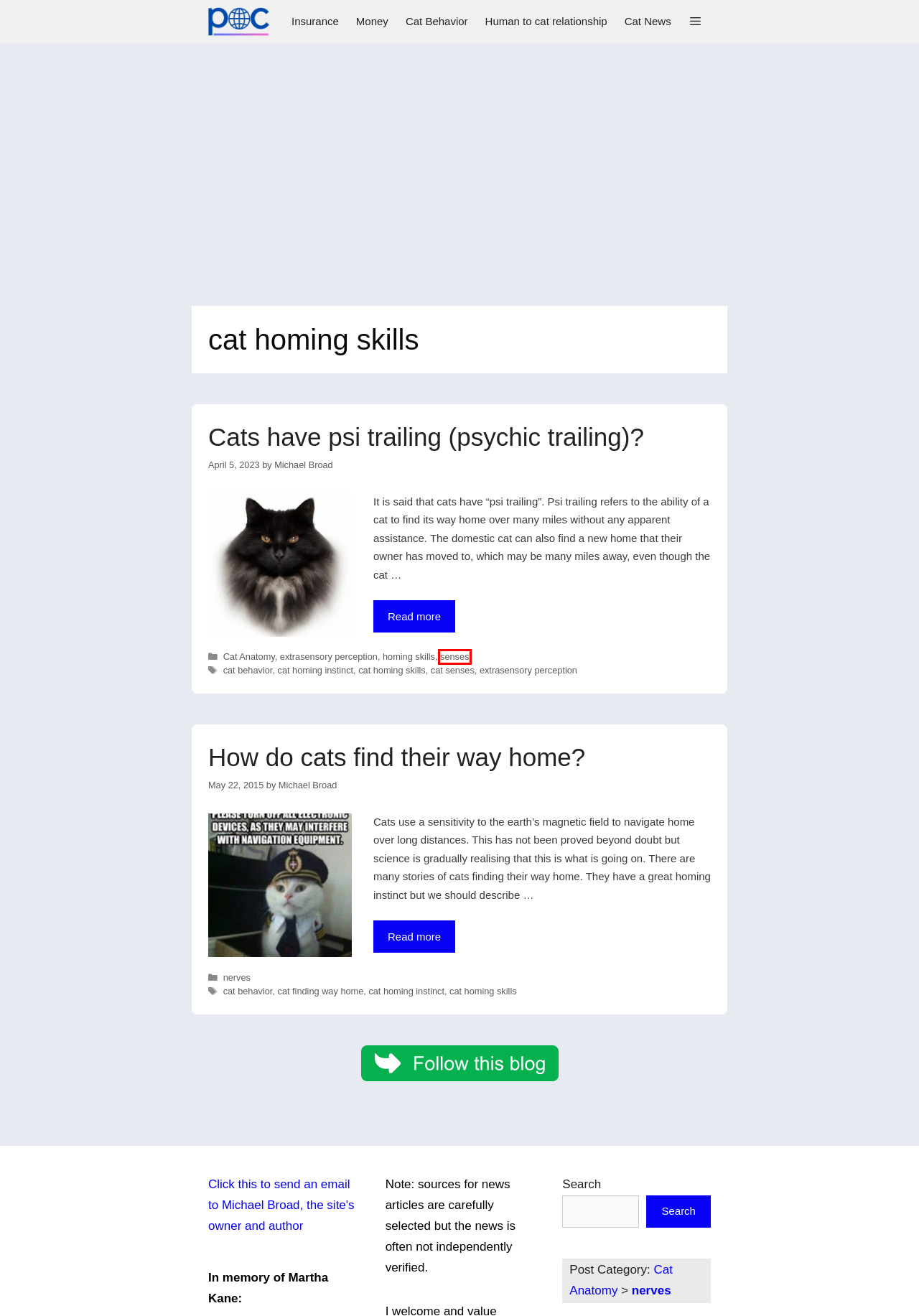You’re provided with a screenshot of a webpage that has a red bounding box around an element. Choose the best matching webpage description for the new page after clicking the element in the red box. The options are:
A. nerves – Michael Broad
B. Michael Broad – Michael Broad
C. Cats have psi trailing (psychic trailing)? – Michael Broad
D. cat homing instinct – Michael Broad
E. Cat Anatomy – Michael Broad
F. senses – Michael Broad
G. cat senses – Michael Broad
H. money – Michael Broad

F